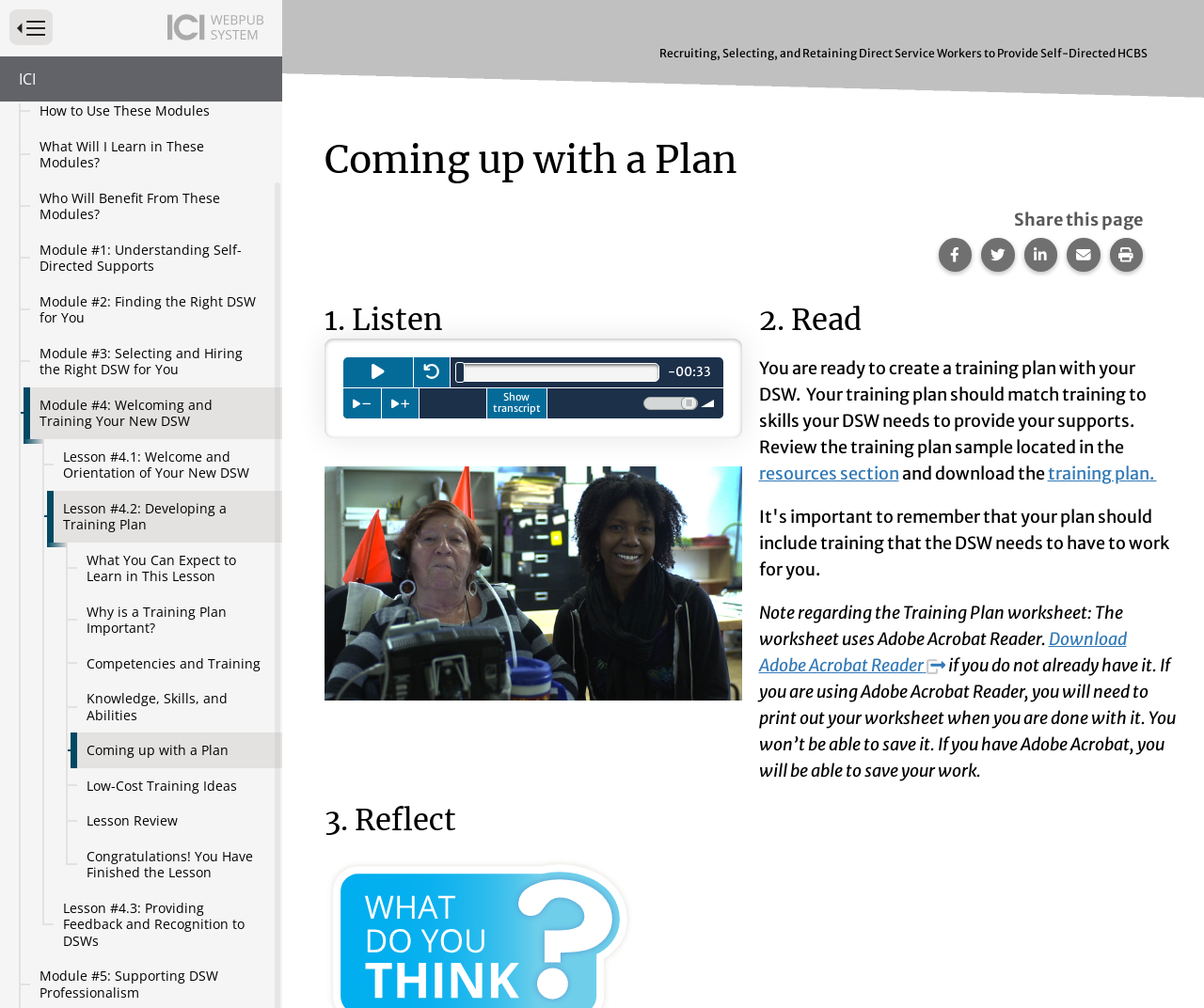Determine the bounding box coordinates of the element that should be clicked to execute the following command: "Toggle website primary navigation".

[0.008, 0.009, 0.044, 0.045]